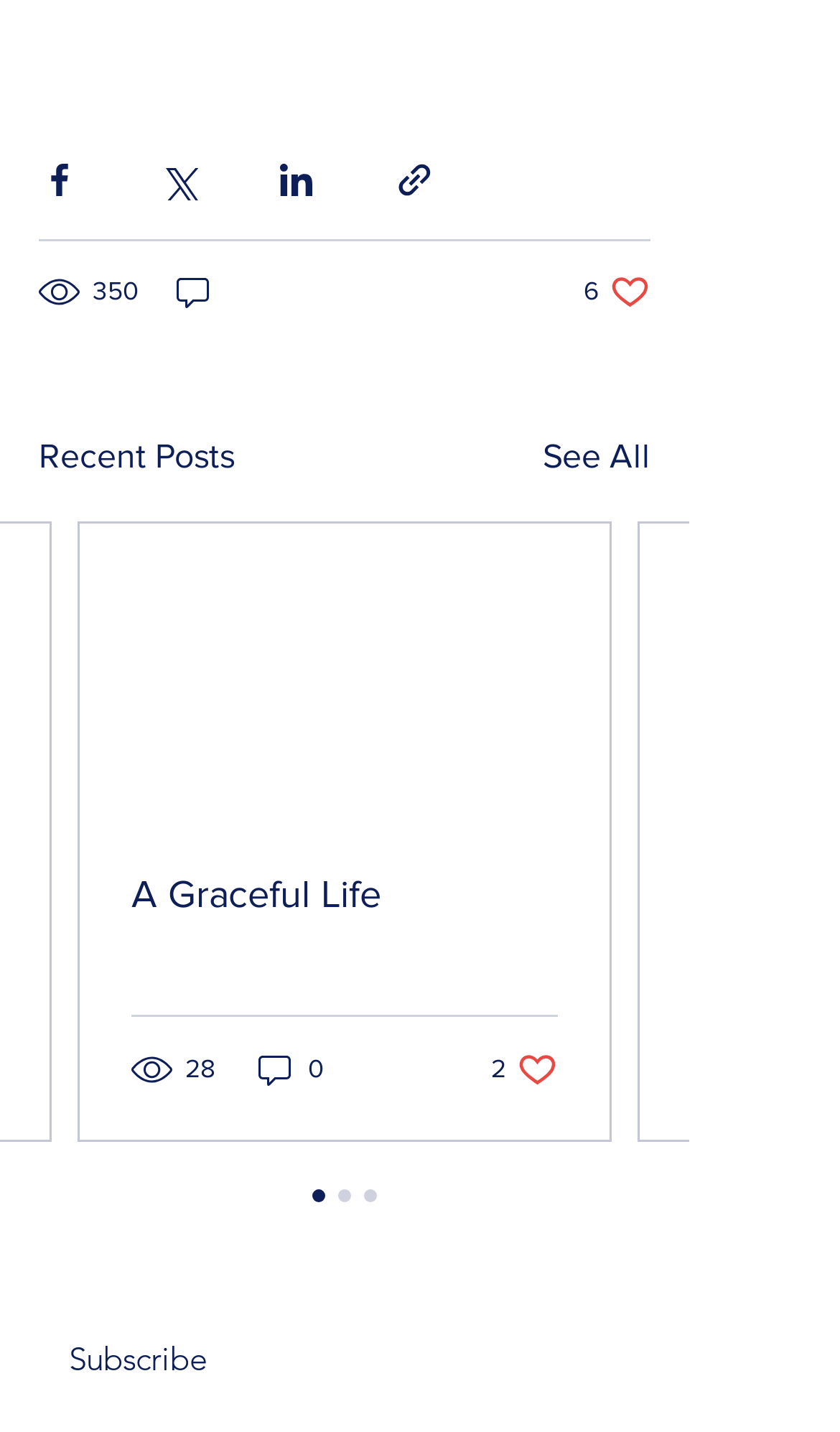Please find the bounding box coordinates of the clickable region needed to complete the following instruction: "Read the article". The bounding box coordinates must consist of four float numbers between 0 and 1, i.e., [left, top, right, bottom].

[0.095, 0.365, 0.726, 0.573]